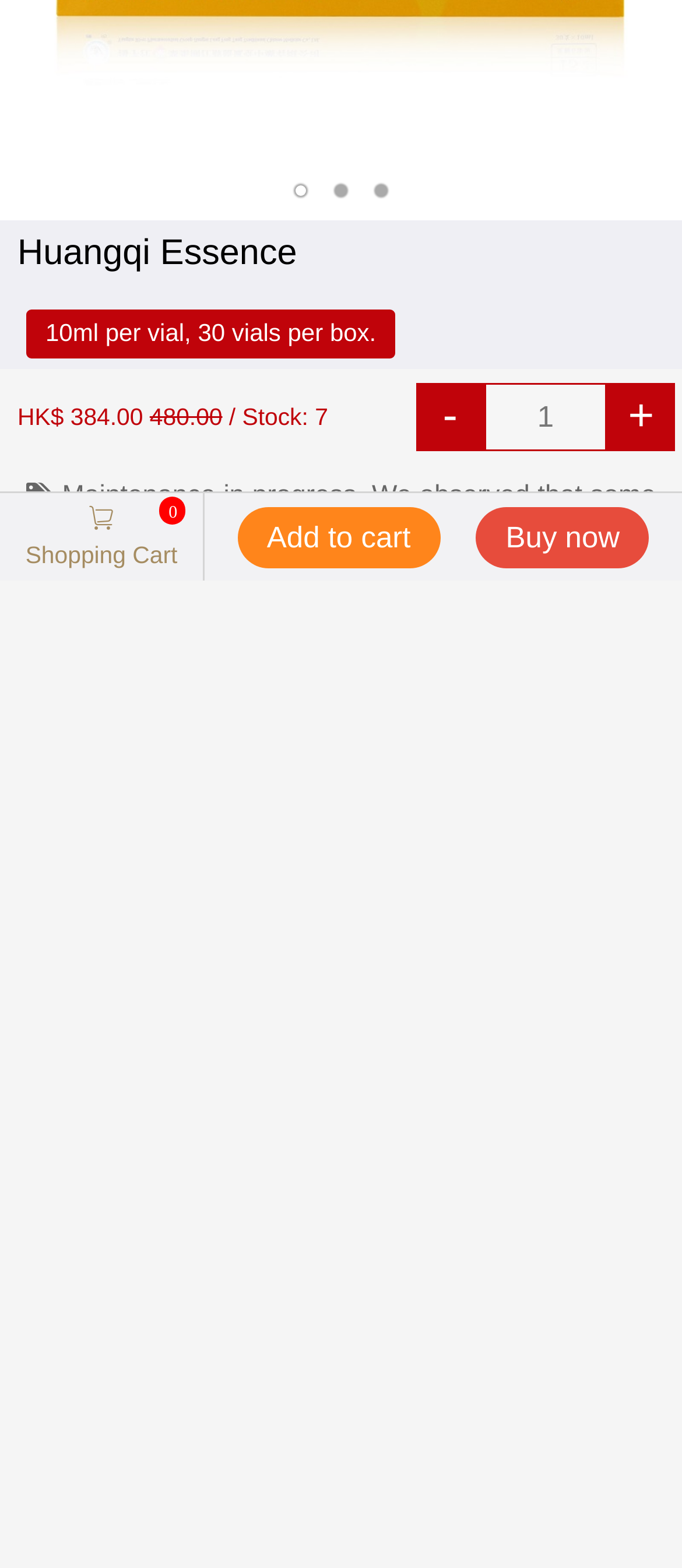Given the description of the UI element: "Miscellany", predict the bounding box coordinates in the form of [left, top, right, bottom], with each value being a float between 0 and 1.

None